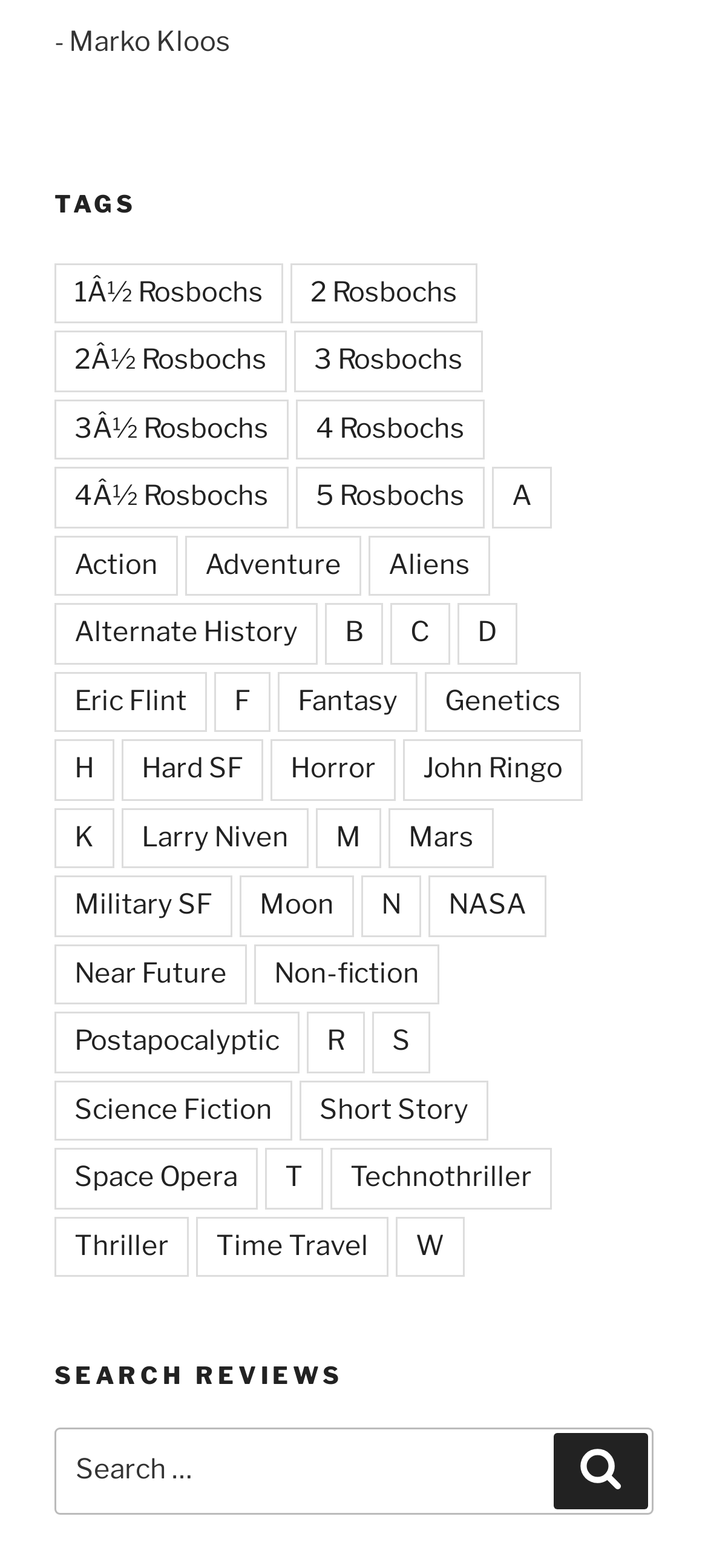How many links are there under the 'TAGS' heading?
Please craft a detailed and exhaustive response to the question.

By counting the number of links under the 'TAGS' heading, I found that there are 30 links in total, each representing a different tag or category.